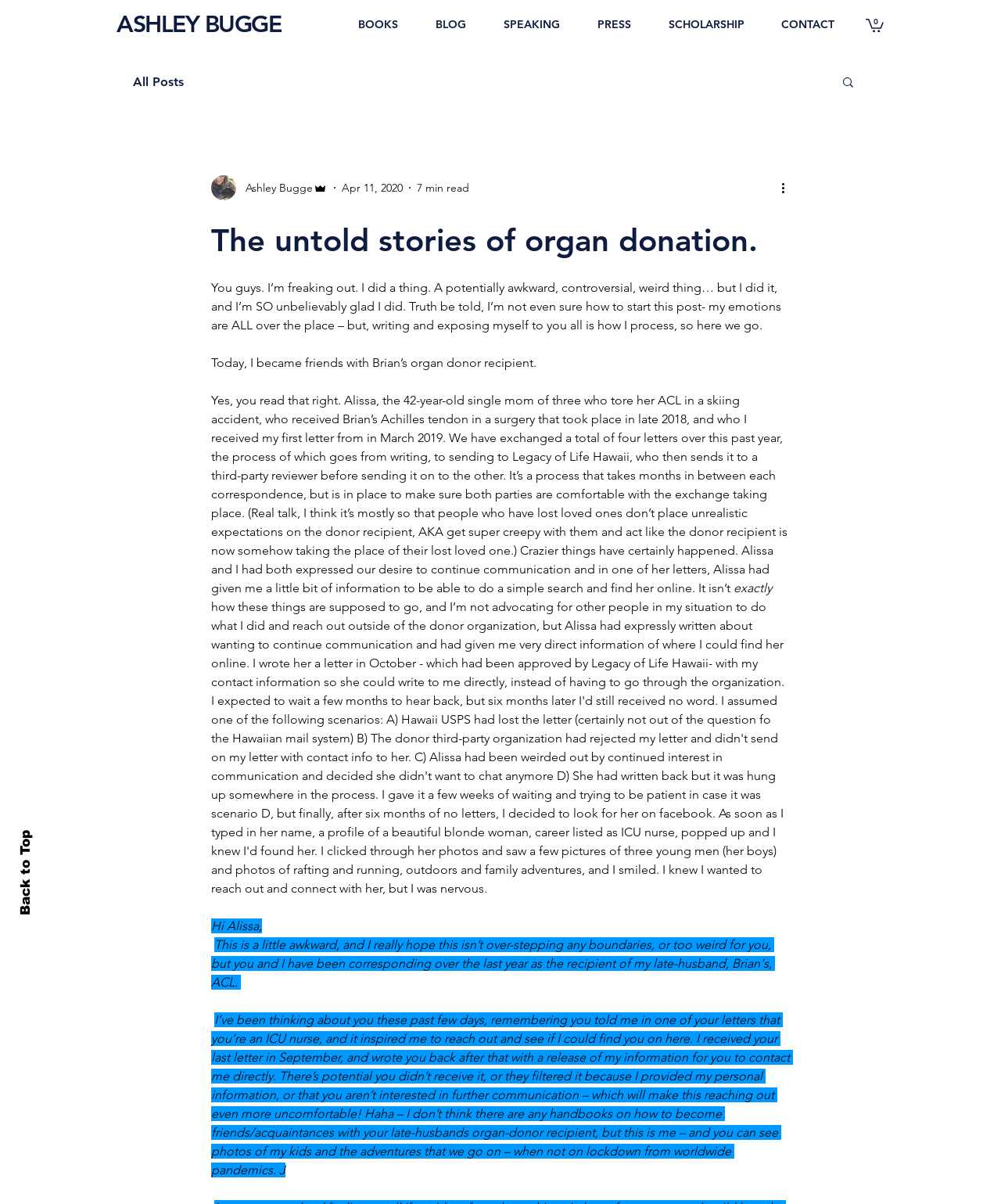What is the profession of Alissa?
Please provide a single word or phrase as your answer based on the image.

ICU nurse